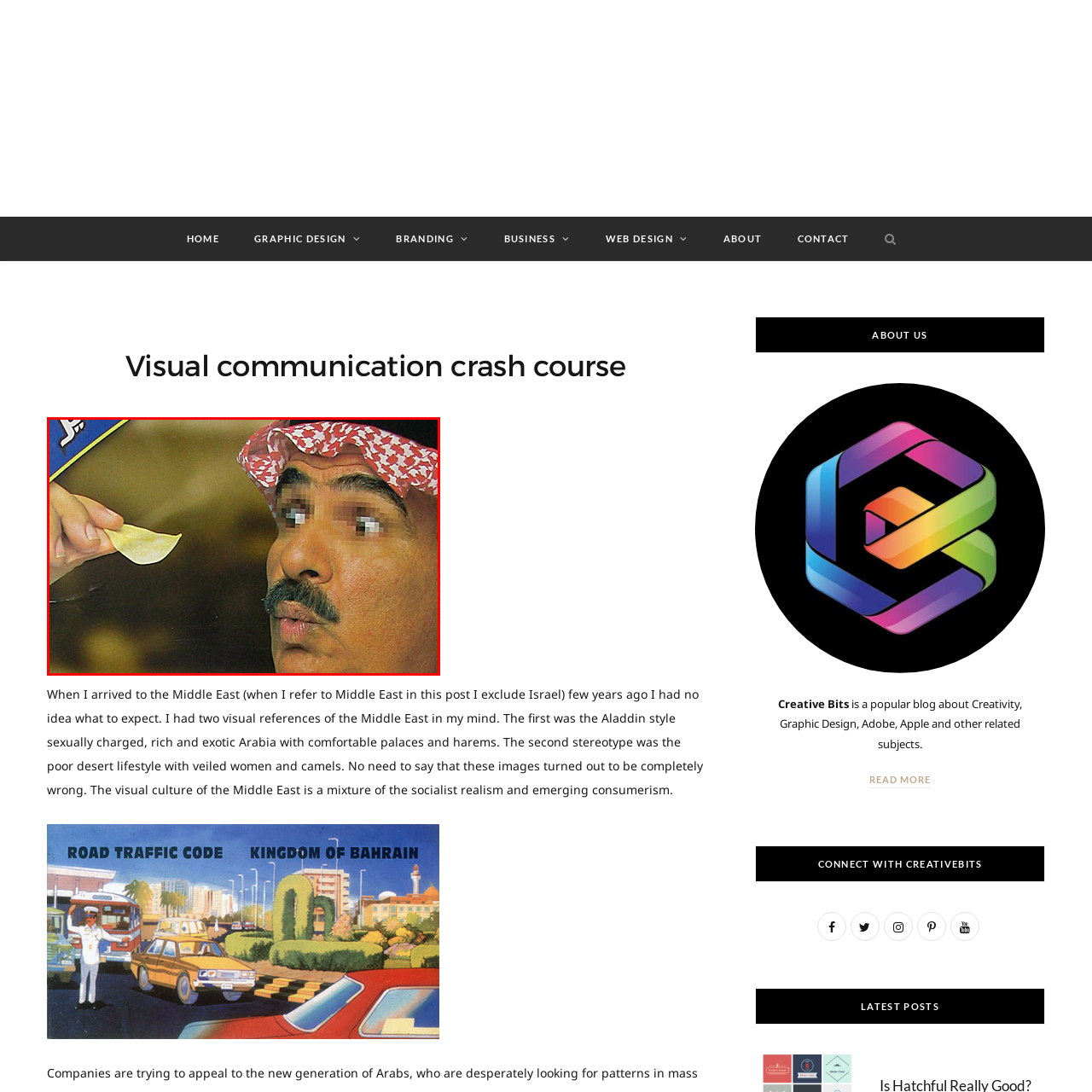Give a detailed account of the picture within the red bounded area.

The image features an expressive man, wearing traditional Middle Eastern attire, including a red and white checkered headscarf. He is caught in a moment of awe or delight as he holds a small, crisp-looking snack, possibly a chip, poised to taste. His facial expression conveys anticipation, and he appears to be enjoying the experience of savoring the flavor. The background is softly blurred, focusing attention on the man and his snack, suggesting a casual setting likely related to social gatherings or cultural expressions of hospitality. This visual moment encapsulates the intersection of tradition and modern snacking culture in the Middle Eastern context, inviting viewers to appreciate the nuances of everyday life and culinary enjoyment.